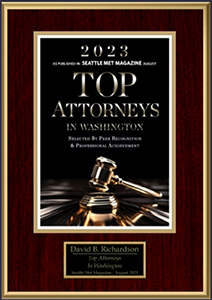Examine the screenshot and answer the question in as much detail as possible: What is the title of the award?

The title of the award can be identified by looking at the top of the plaque, which prominently displays the title 'TOP ATTORNEYS IN WASHINGTON' set against a sleek black background, conveying a sense of authority and excellence.